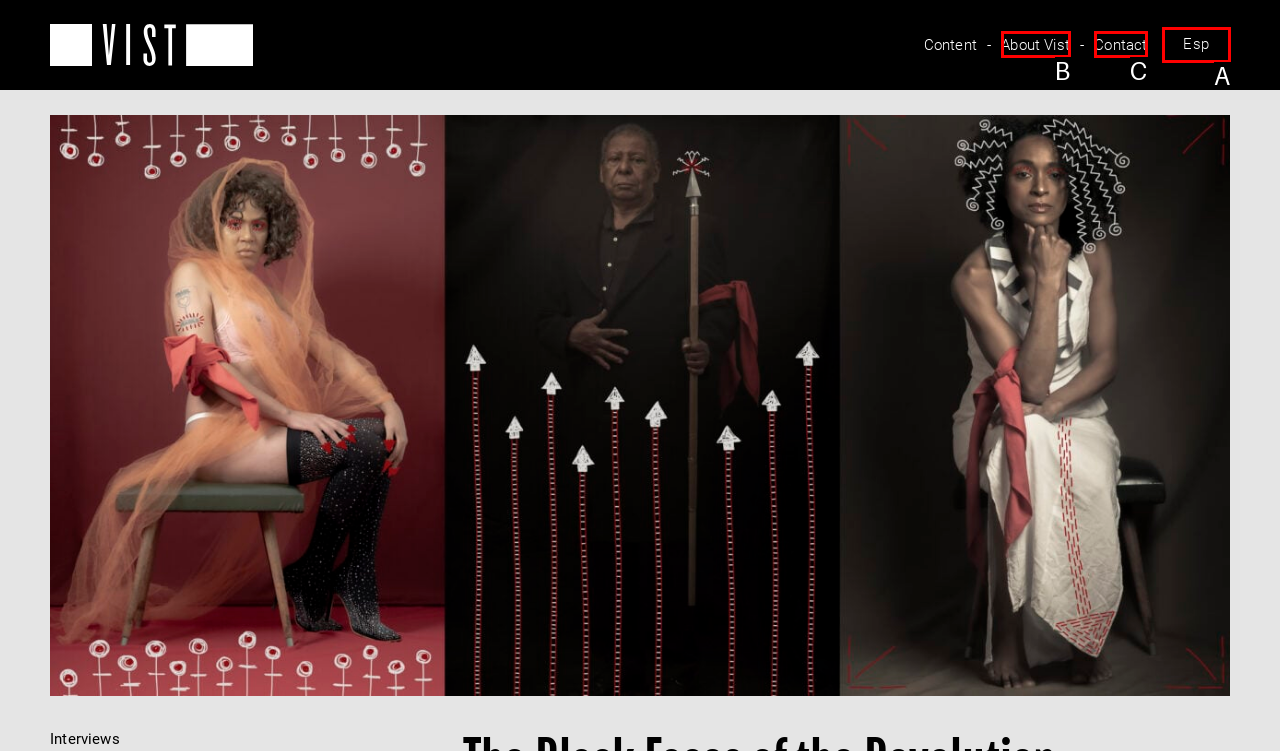Based on the element described as: Esp
Find and respond with the letter of the correct UI element.

A